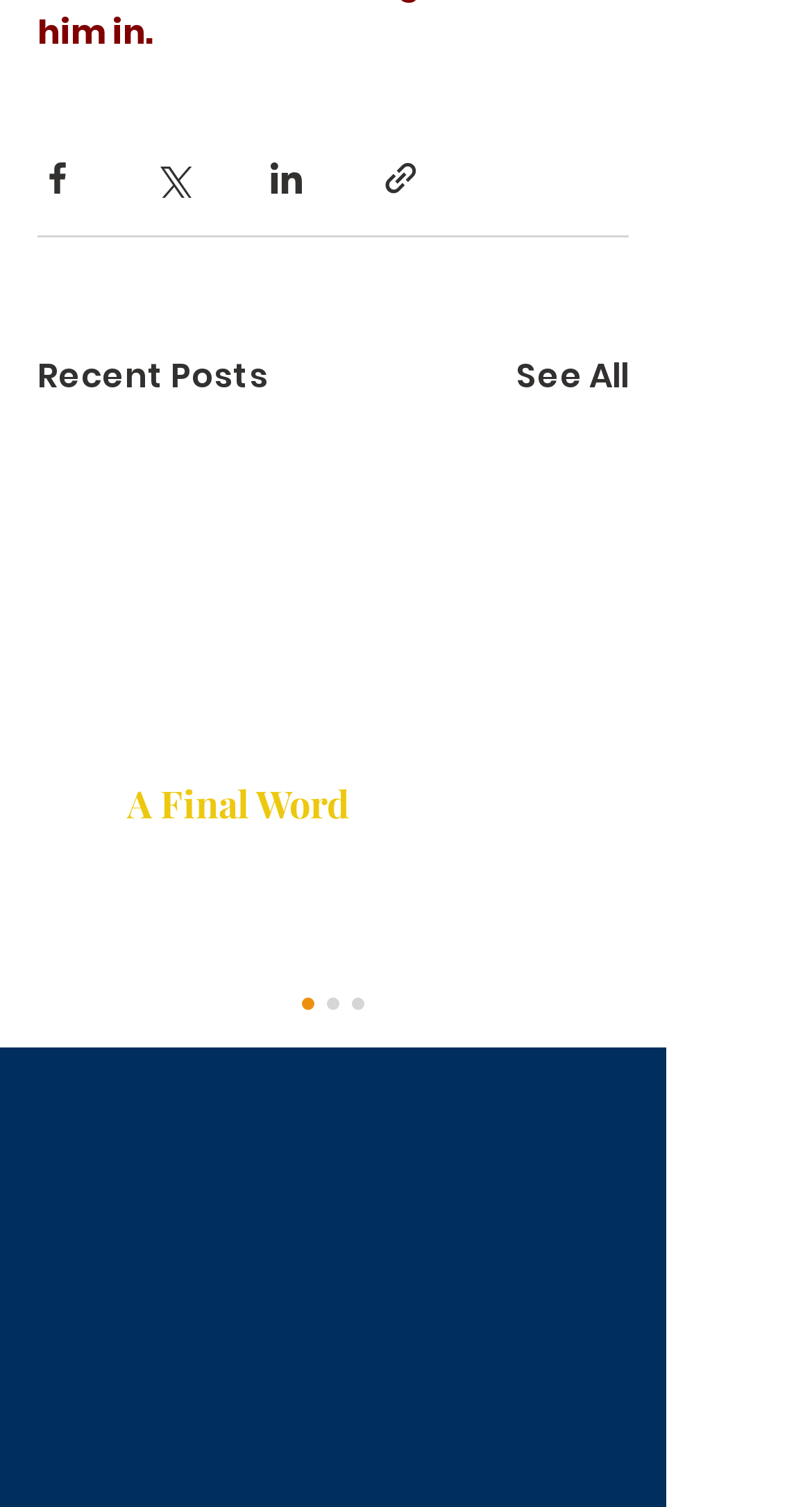Using the given description, provide the bounding box coordinates formatted as (top-left x, top-left y, bottom-right x, bottom-right y), with all values being floating point numbers between 0 and 1. Description: Uncategorized

None